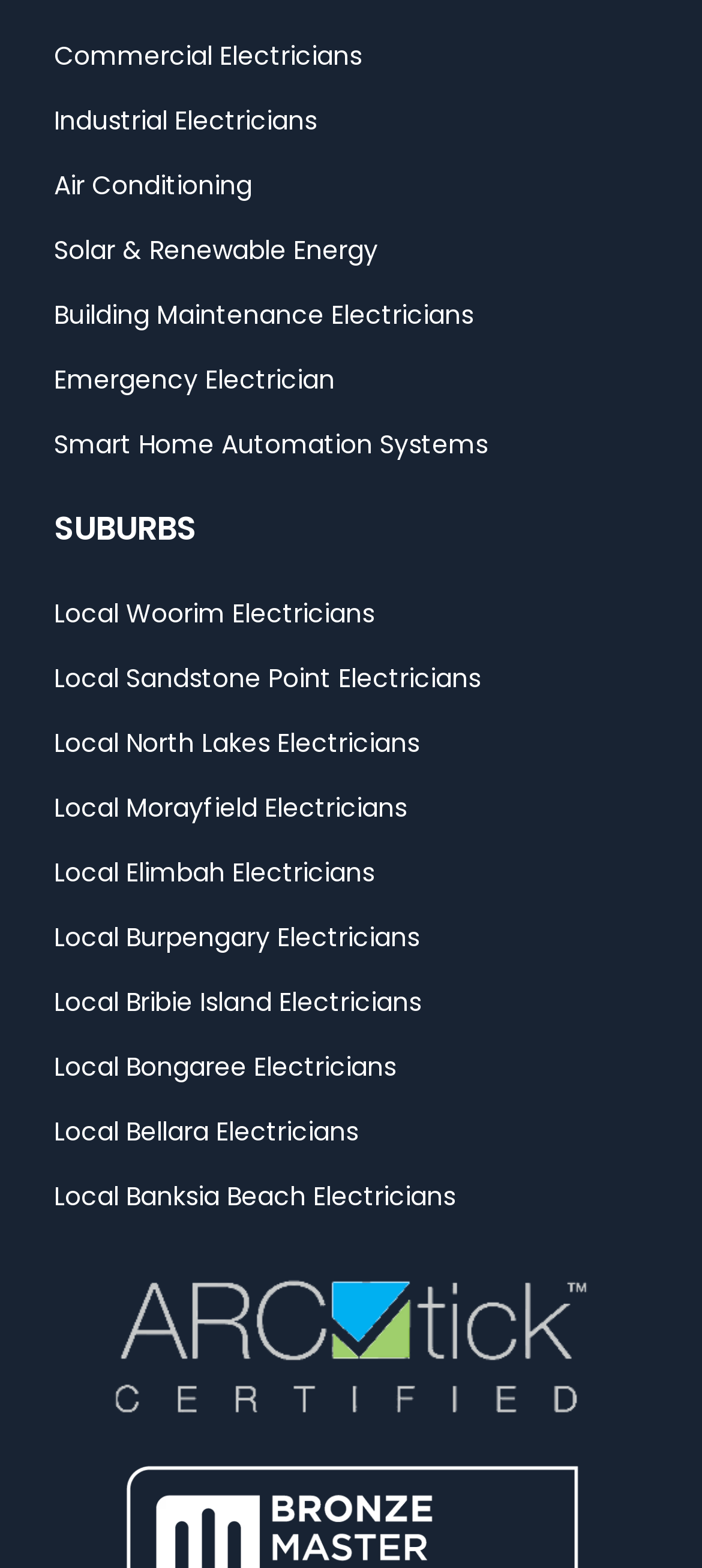Please determine the bounding box coordinates of the clickable area required to carry out the following instruction: "View Local Woorim Electricians". The coordinates must be four float numbers between 0 and 1, represented as [left, top, right, bottom].

[0.077, 0.37, 0.974, 0.411]